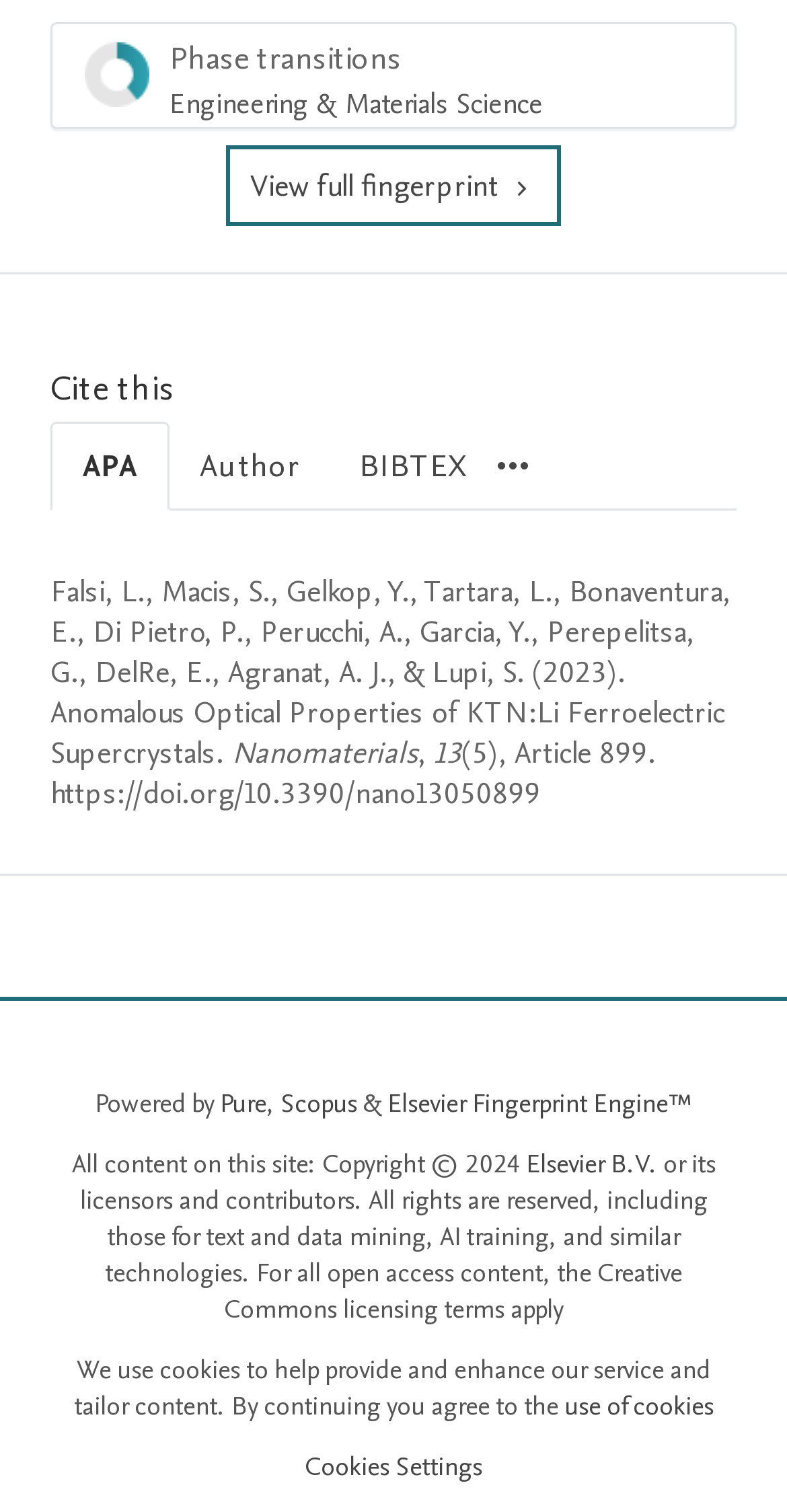Specify the bounding box coordinates of the area that needs to be clicked to achieve the following instruction: "Cite this in APA style".

[0.064, 0.279, 0.215, 0.338]